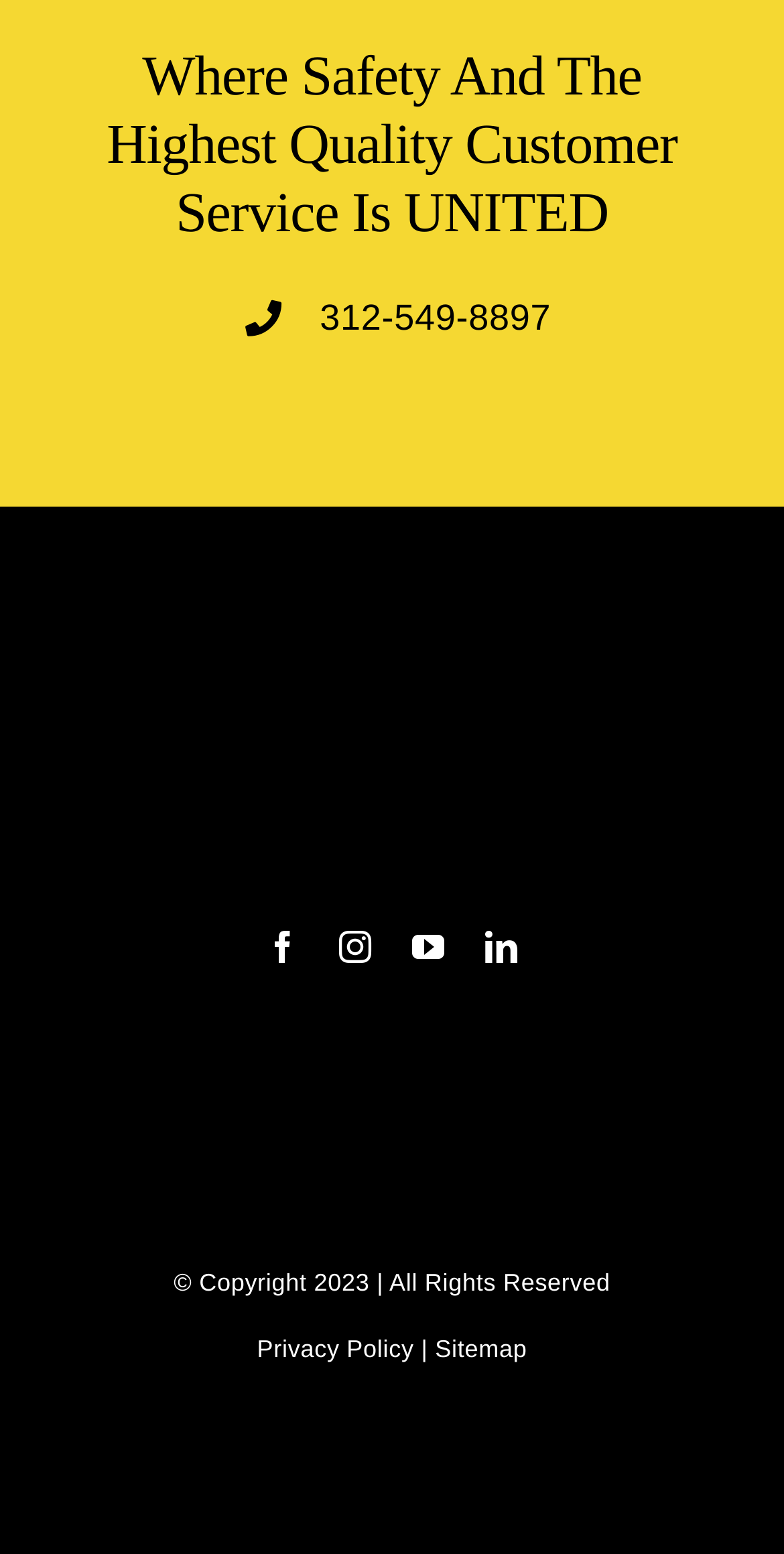Please indicate the bounding box coordinates of the element's region to be clicked to achieve the instruction: "Follow United Door and Dock on Facebook". Provide the coordinates as four float numbers between 0 and 1, i.e., [left, top, right, bottom].

[0.34, 0.599, 0.381, 0.62]